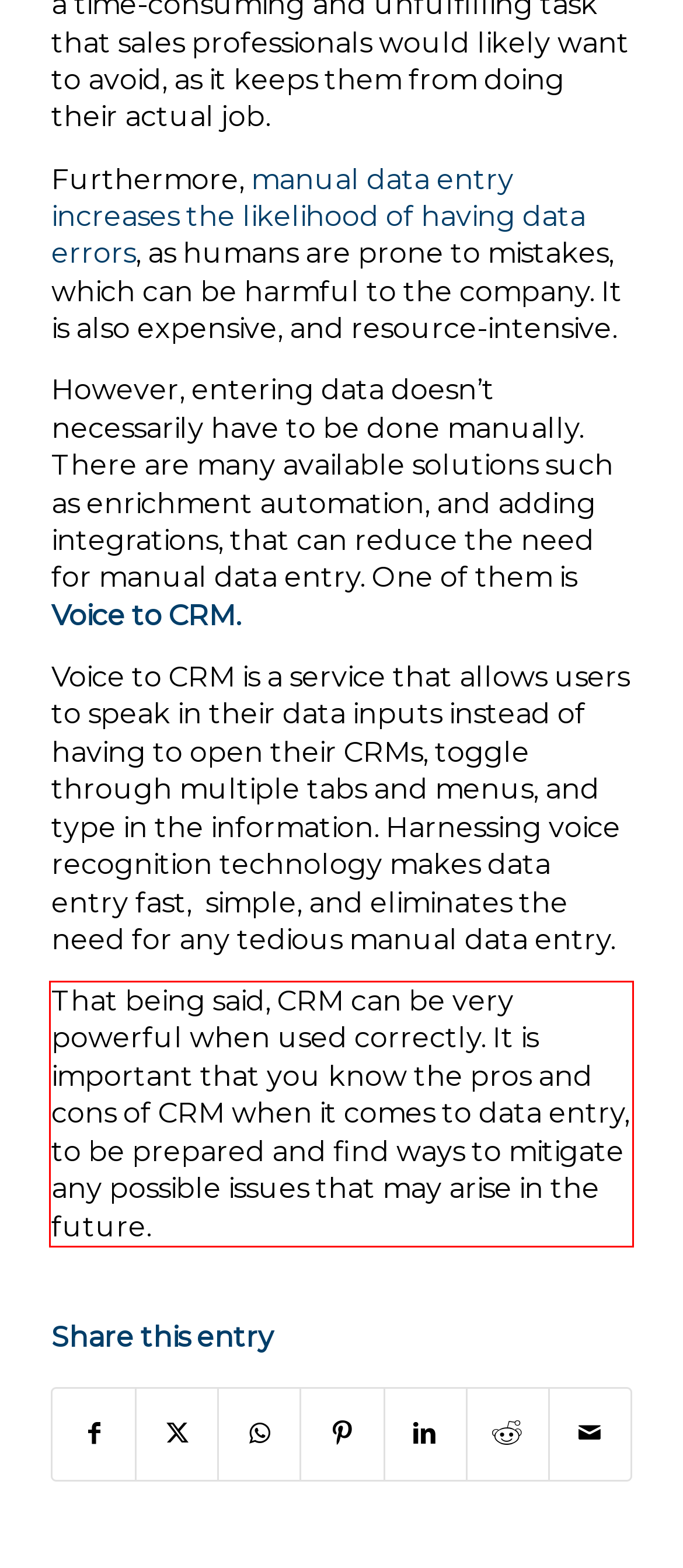Analyze the webpage screenshot and use OCR to recognize the text content in the red bounding box.

That being said, CRM can be very powerful when used correctly. It is important that you know the pros and cons of CRM when it comes to data entry, to be prepared and find ways to mitigate any possible issues that may arise in the future.